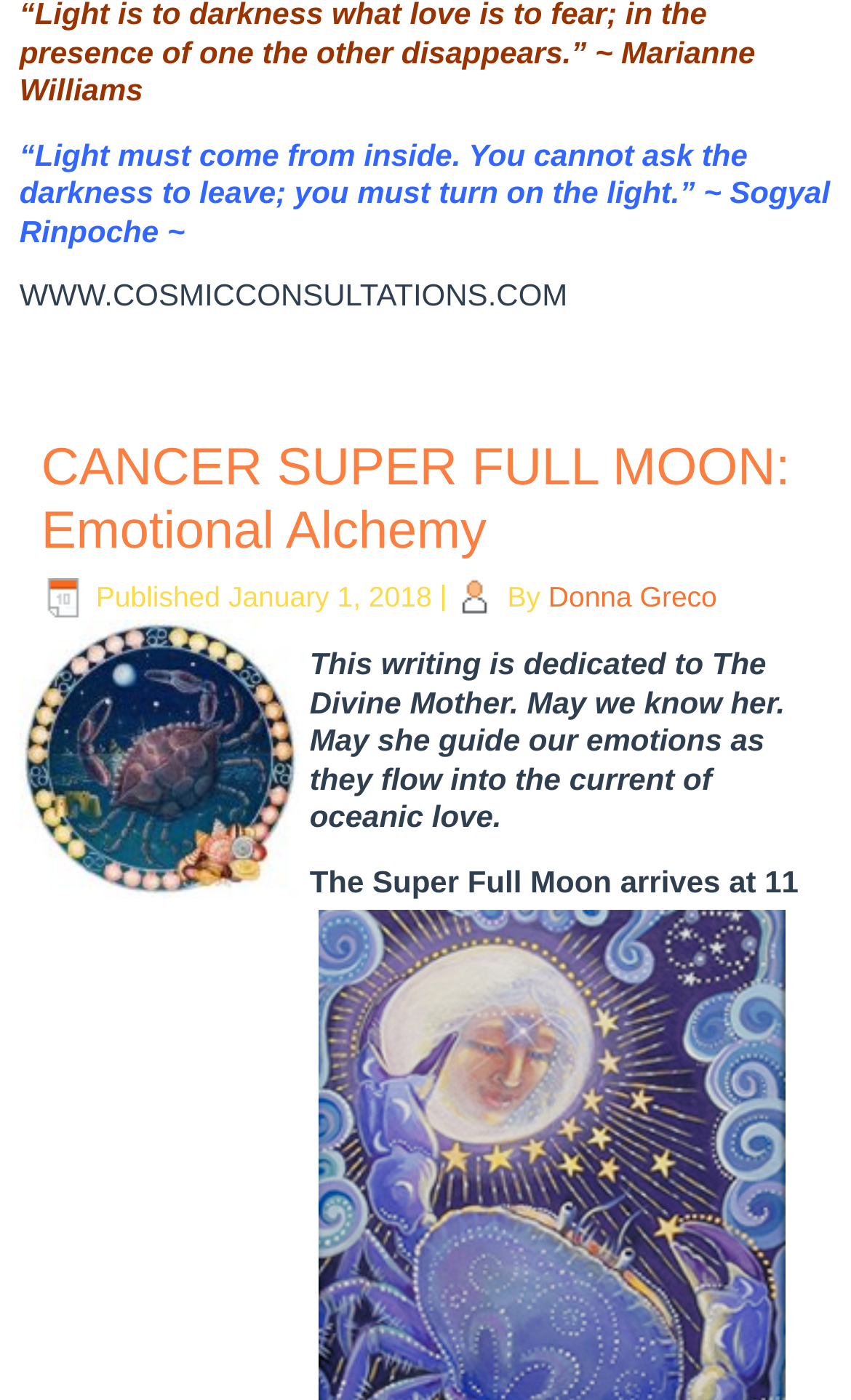What is the date of the article?
Can you offer a detailed and complete answer to this question?

The date of the article is mentioned in the text 'January 1, 2018' which is located next to the publication time '9:42 am'.